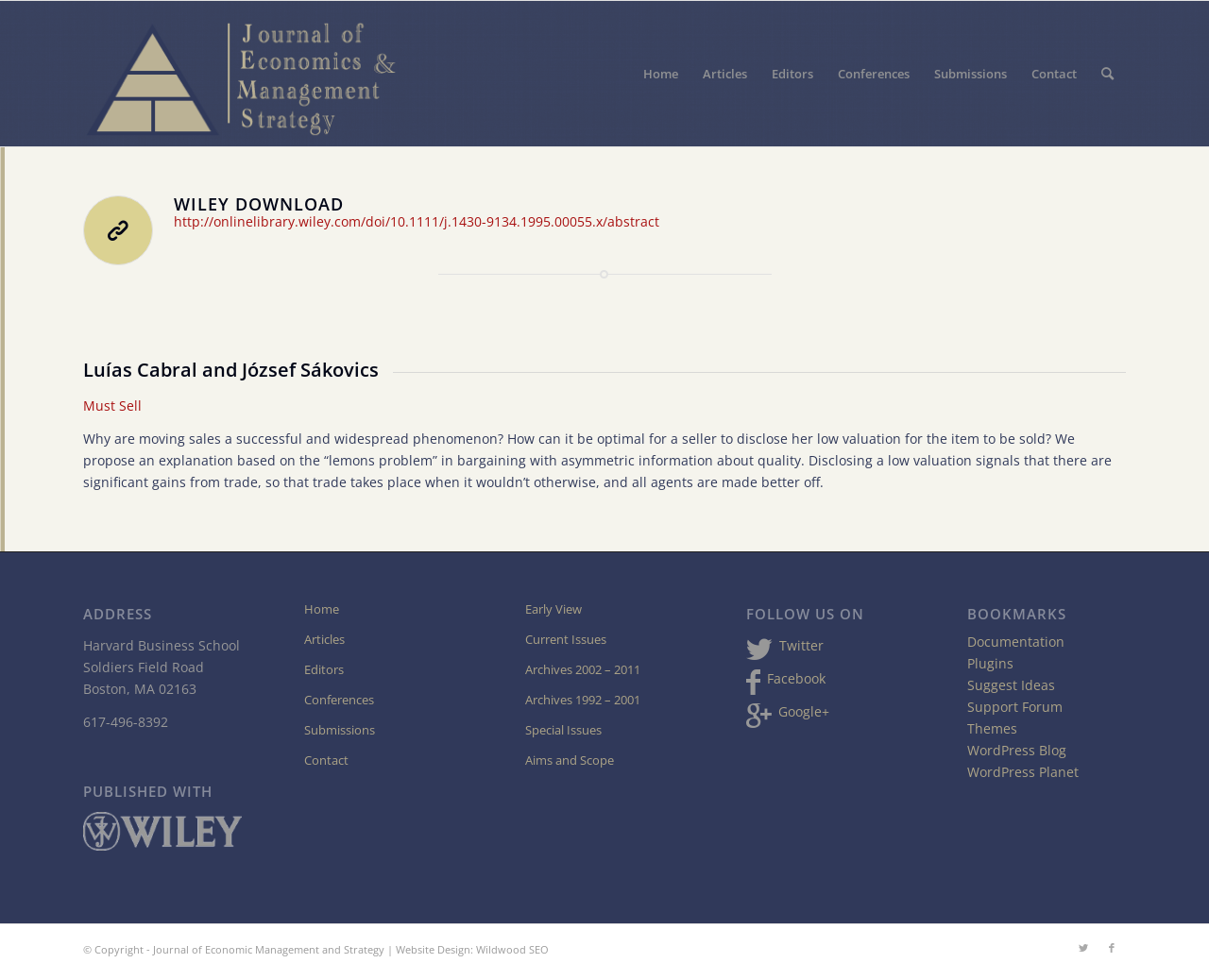Using the provided description Contact, find the bounding box coordinates for the UI element. Provide the coordinates in (top-left x, top-left y, bottom-right x, bottom-right y) format, ensuring all values are between 0 and 1.

[0.252, 0.761, 0.383, 0.792]